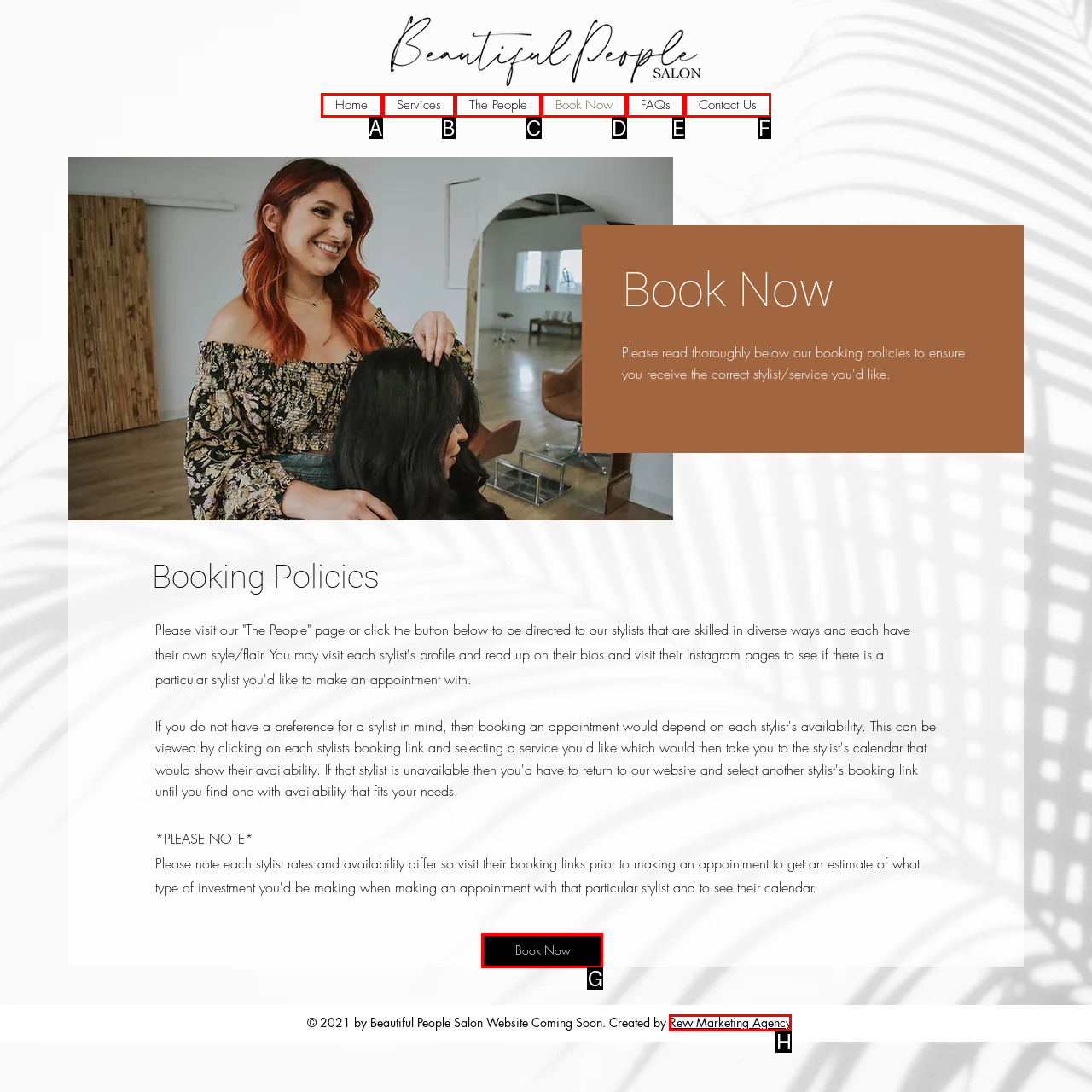Choose the HTML element you need to click to achieve the following task: Book now
Respond with the letter of the selected option from the given choices directly.

G